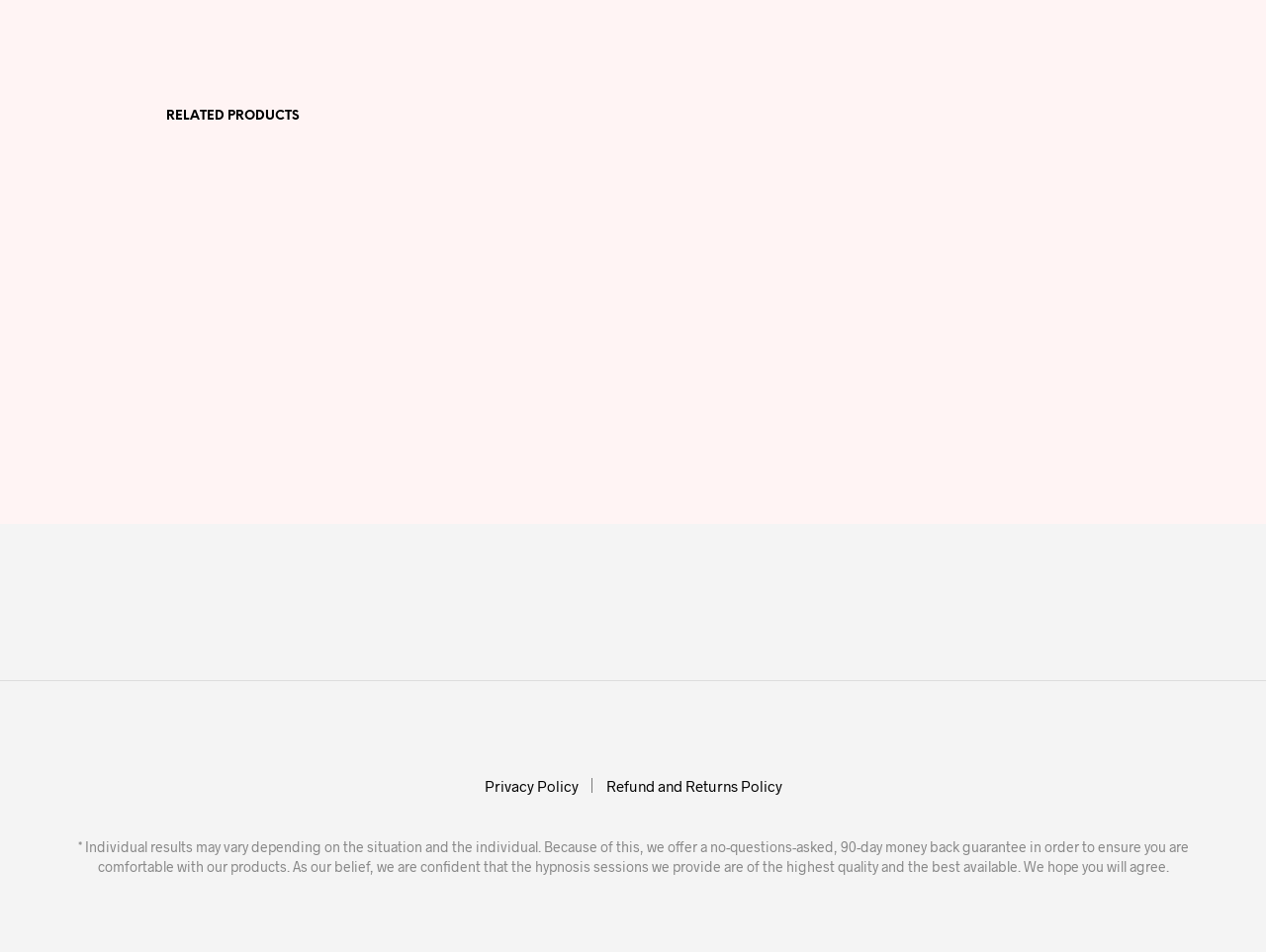Please examine the image and answer the question with a detailed explanation:
What is the guarantee offered by the website?

I found the guarantee information in the StaticText element at the bottom of the webpage, which states that the website offers a 90-day money back guarantee.